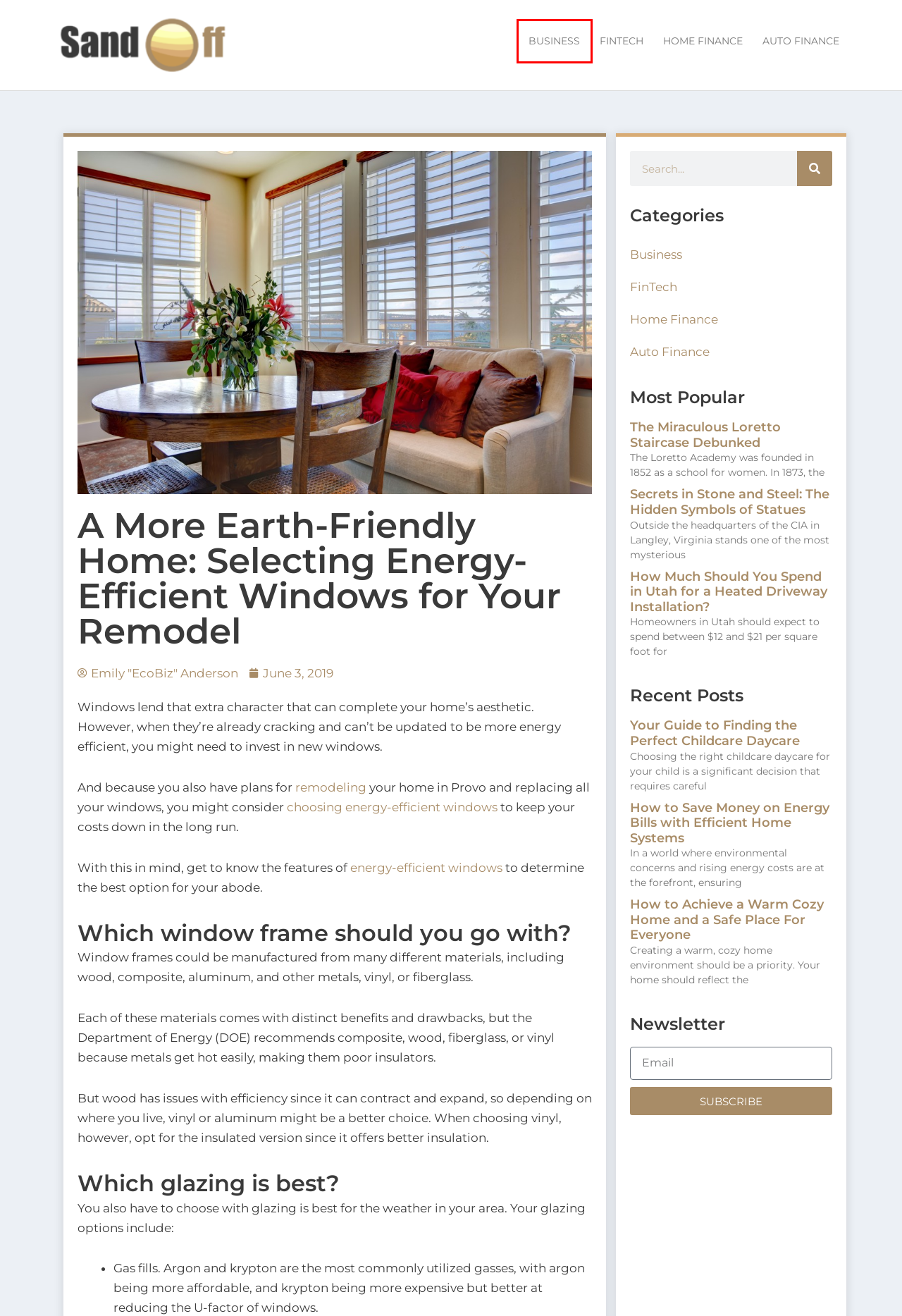You have a screenshot of a webpage with an element surrounded by a red bounding box. Choose the webpage description that best describes the new page after clicking the element inside the red bounding box. Here are the candidates:
A. The Truth behind the Loretto Chapel Staircase | Sandoff
B. How to Save Money on Energy Bills with Efficient Home Systems
C. June 3, 2019 - Sandoff
D. What's the Average Cost of a Heated Driveway Installation in Utah? | Sandoff
E. Business Archives - Sandoff
F. Sandoff: Your go-to source for business and finance insights.
G. Your Guide to Finding the Perfect Childcare Daycare - Sandoff
H. Home Finance Archives - Sandoff

E